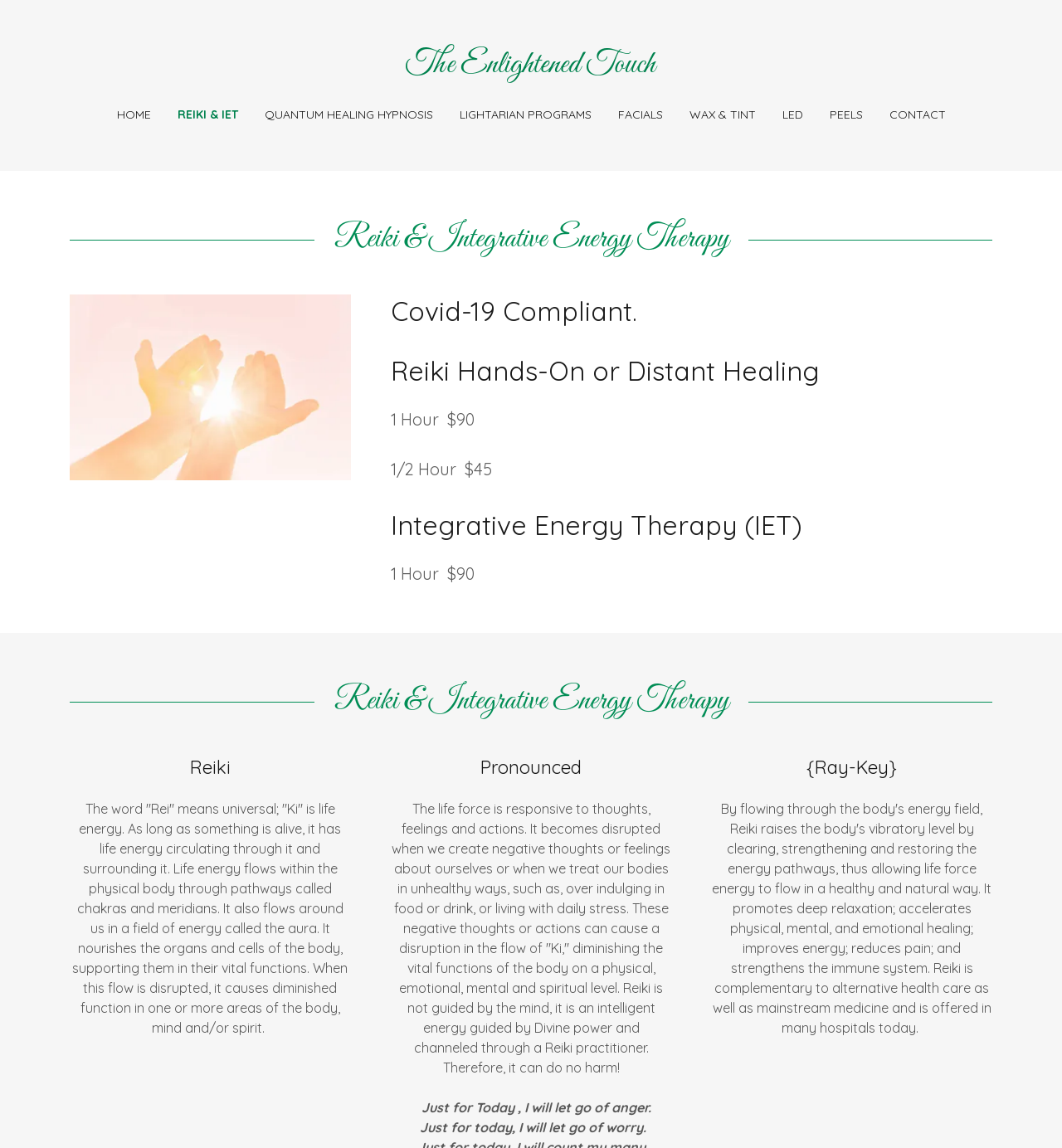Find the bounding box coordinates for the UI element whose description is: "The Enlightened Touch". The coordinates should be four float numbers between 0 and 1, in the format [left, top, right, bottom].

[0.382, 0.051, 0.618, 0.066]